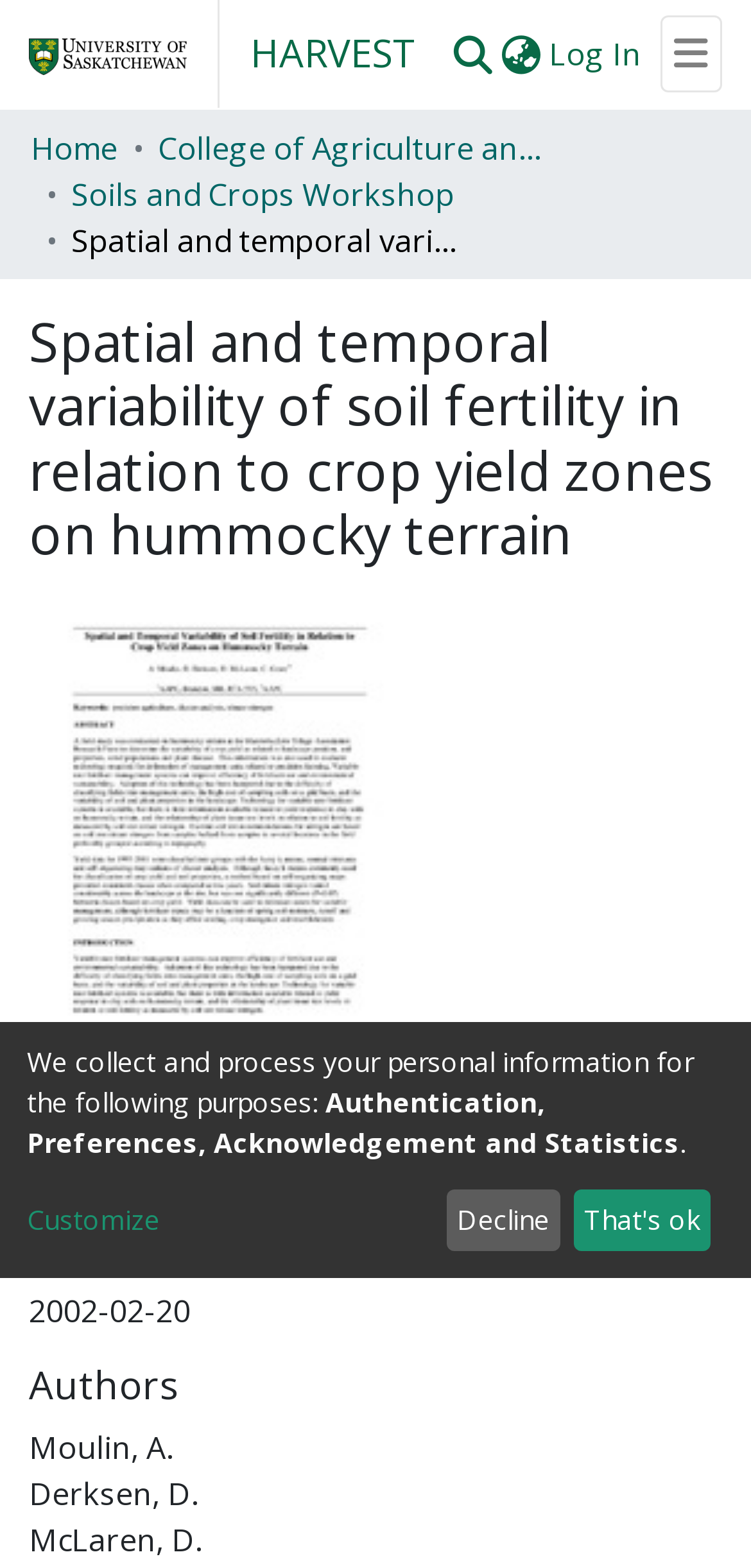Select the bounding box coordinates of the element I need to click to carry out the following instruction: "Download A. Moulin et al., 2002.pdf".

[0.038, 0.735, 0.692, 0.762]